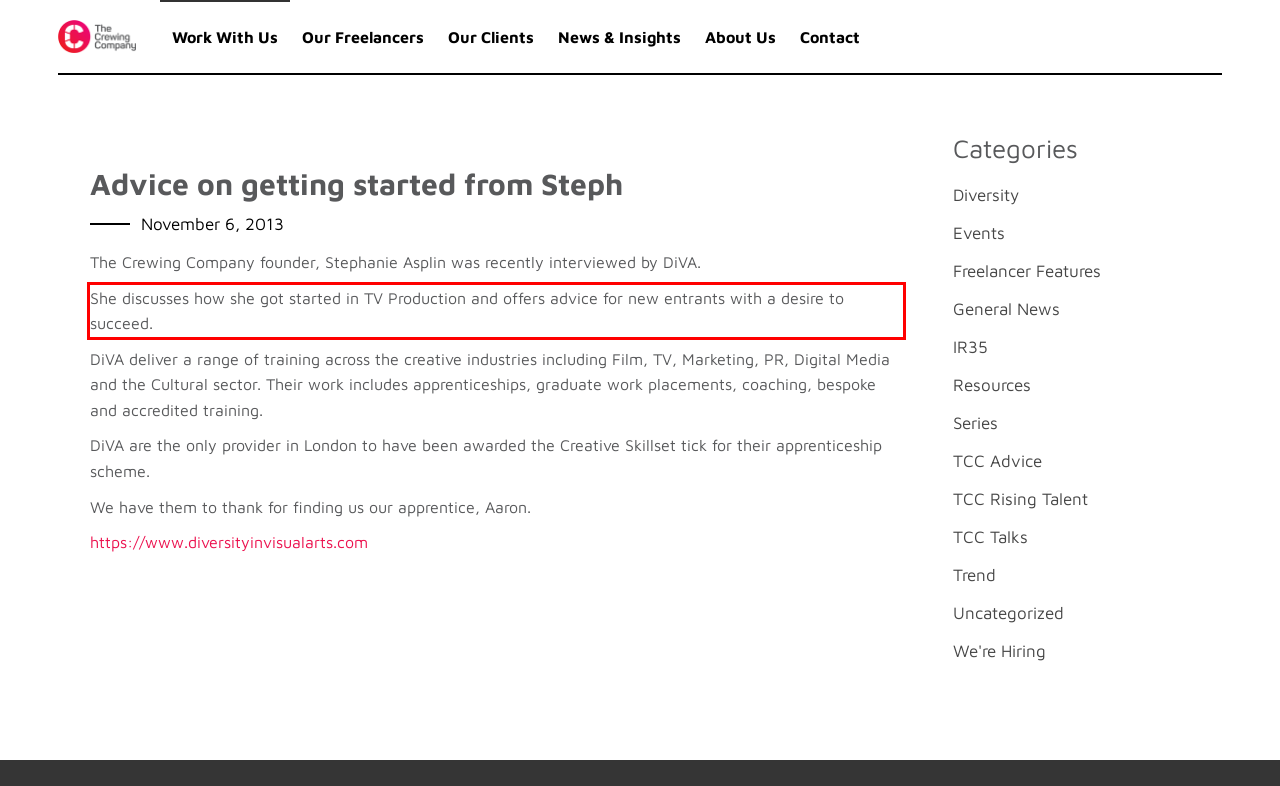Within the screenshot of a webpage, identify the red bounding box and perform OCR to capture the text content it contains.

She discusses how she got started in TV Production and offers advice for new entrants with a desire to succeed.